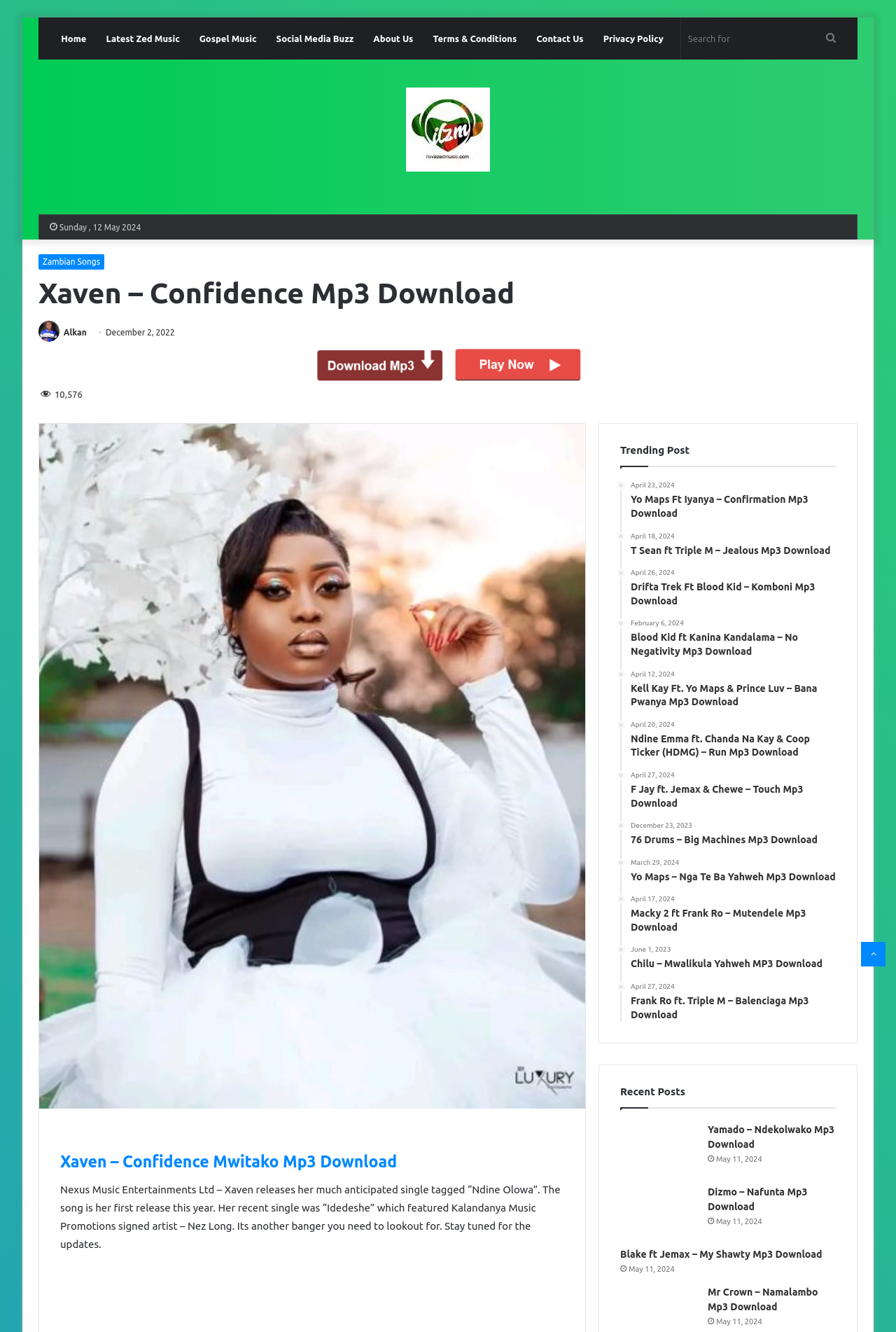Using the provided description: "Social Media", find the bounding box coordinates of the corresponding UI element. The output should be four float numbers between 0 and 1, in the format [left, top, right, bottom].

None